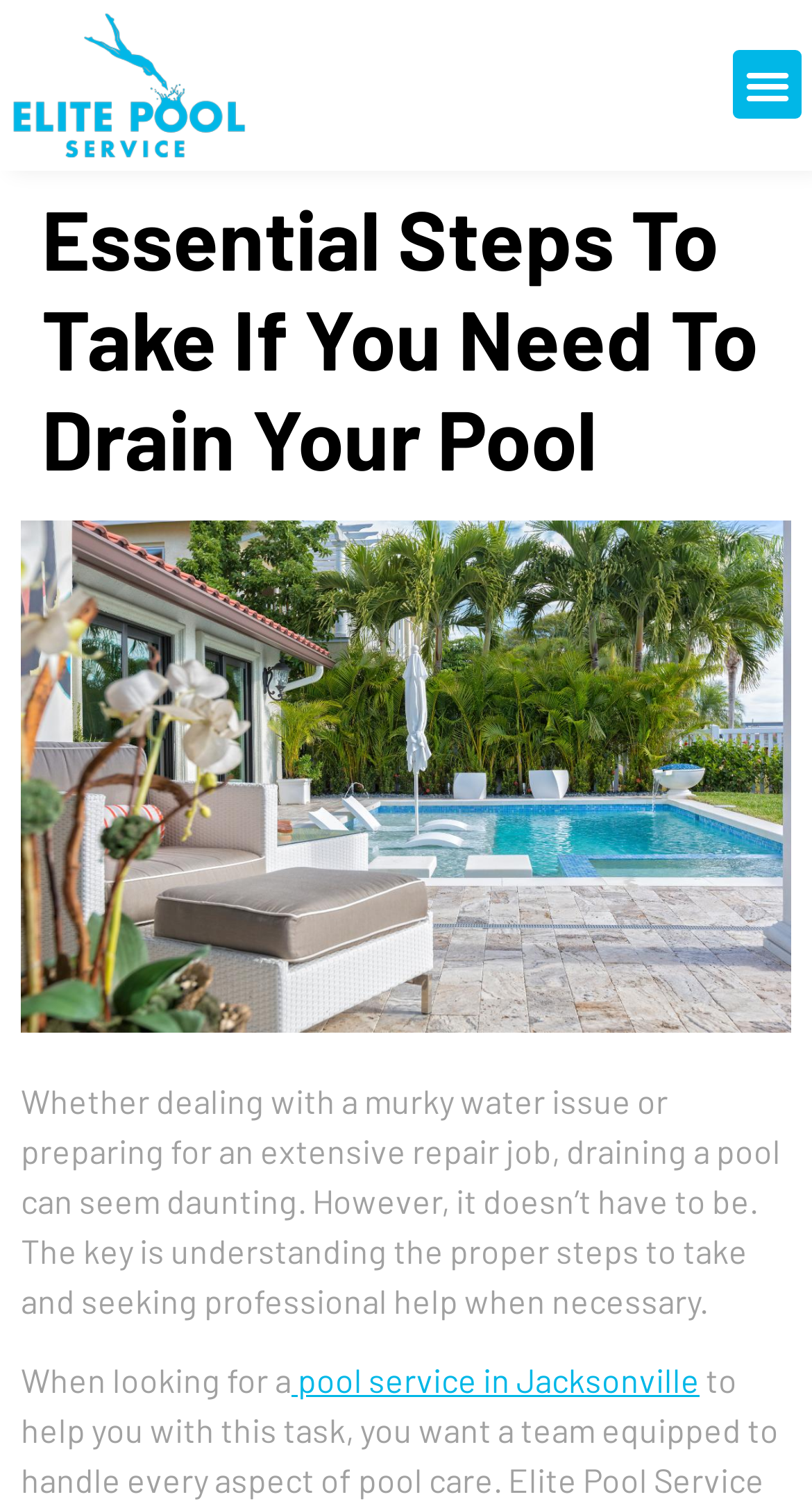Please give a succinct answer using a single word or phrase:
What is the tone of the webpage?

Helpful